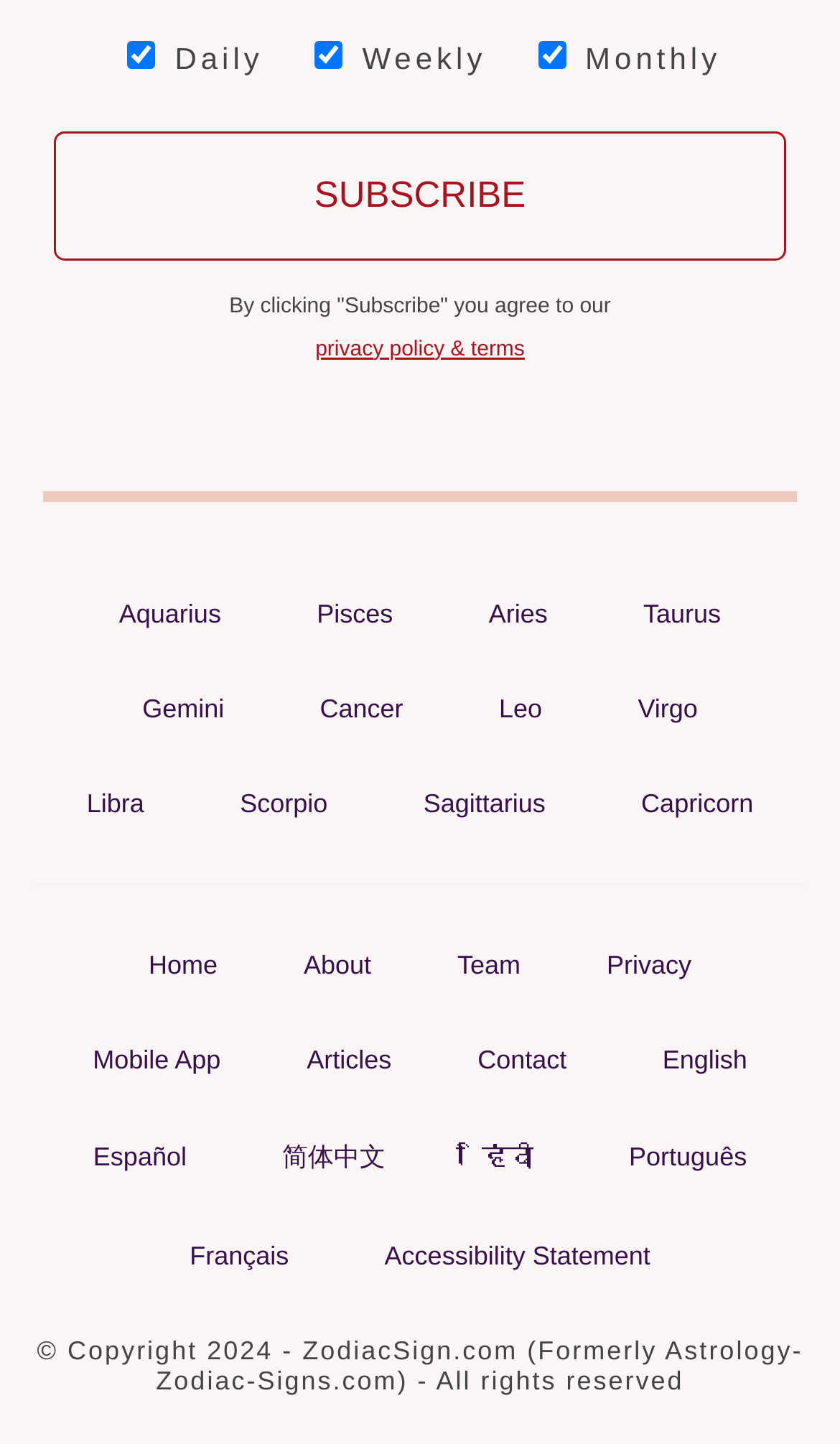Please identify the bounding box coordinates of the clickable element to fulfill the following instruction: "Go to the home page". The coordinates should be four float numbers between 0 and 1, i.e., [left, top, right, bottom].

[0.151, 0.65, 0.285, 0.686]